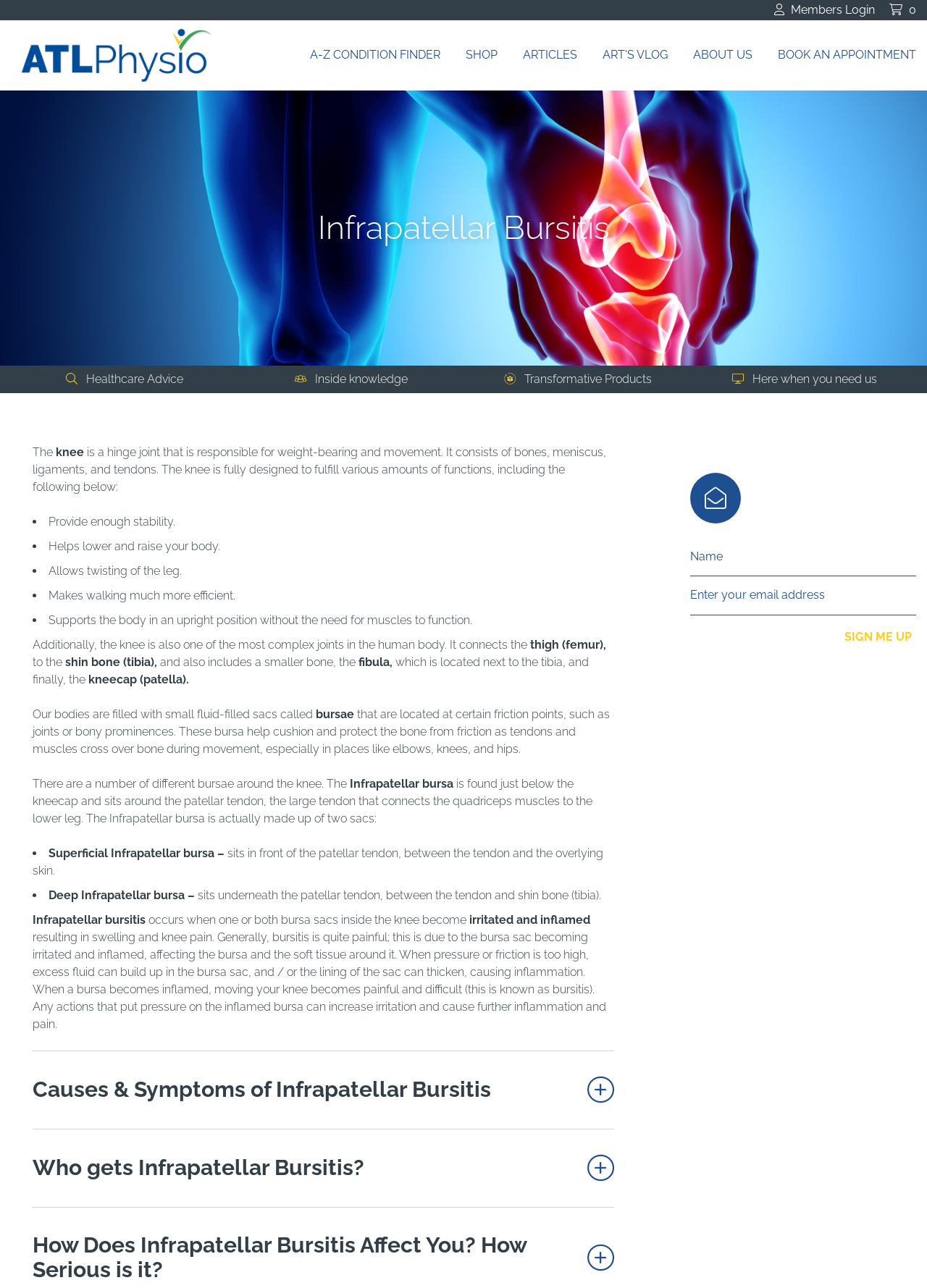How many types of bursae are mentioned around the knee?
Examine the webpage screenshot and provide an in-depth answer to the question.

Although the webpage mentions that there are a number of different bursae around the knee, it specifically highlights the Infrapatellar bursa, which is made up of two sacs: the Superficial Infrapatellar bursa and the Deep Infrapatellar bursa. Therefore, the answer is one type of bursa, the Infrapatellar bursa, which has two sacs.